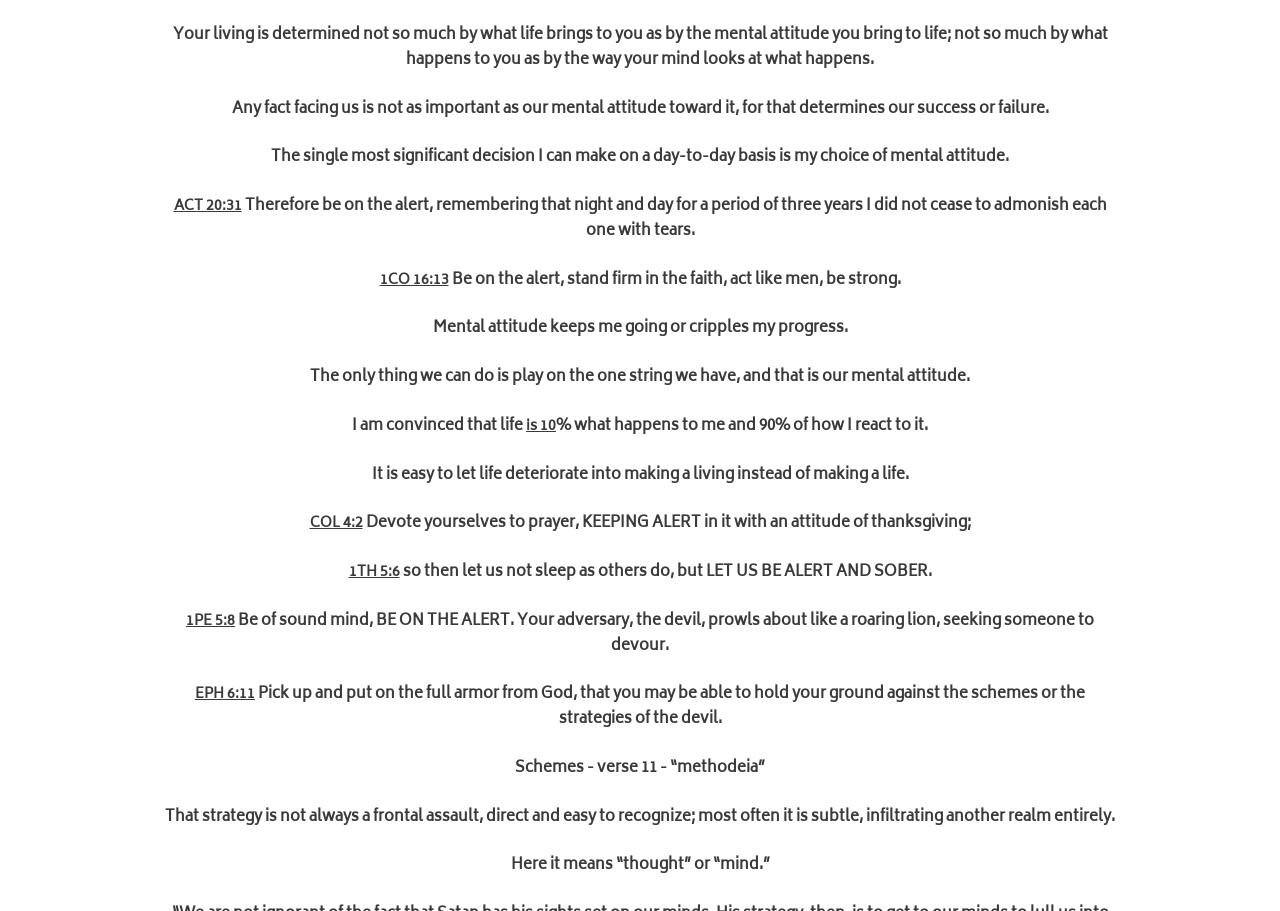Using floating point numbers between 0 and 1, provide the bounding box coordinates in the format (top-left x, top-left y, bottom-right x, bottom-right y). Locate the UI element described here: is 10

[0.411, 0.453, 0.435, 0.483]